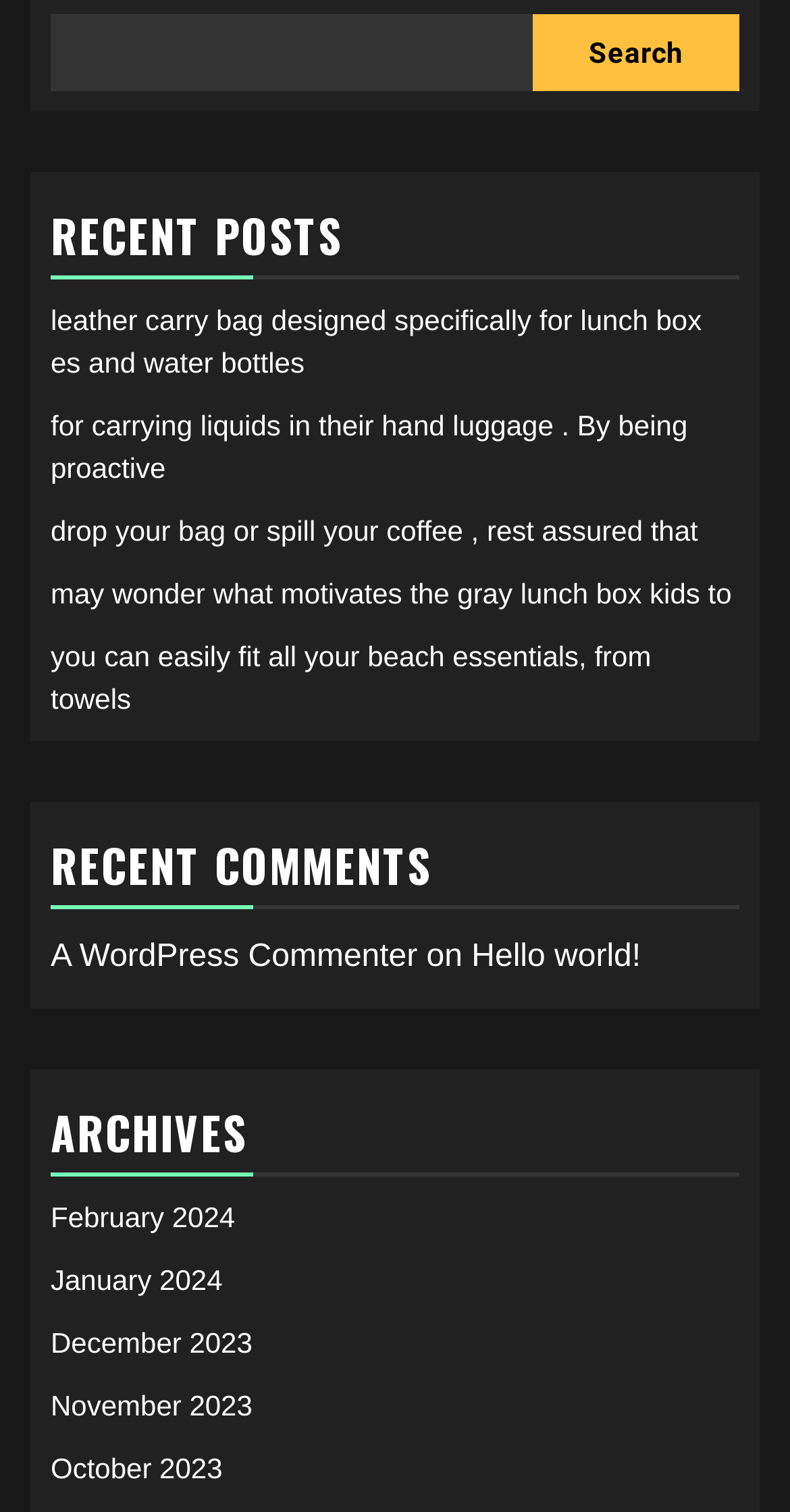Please identify the coordinates of the bounding box that should be clicked to fulfill this instruction: "check recent comments".

[0.064, 0.544, 0.936, 0.601]